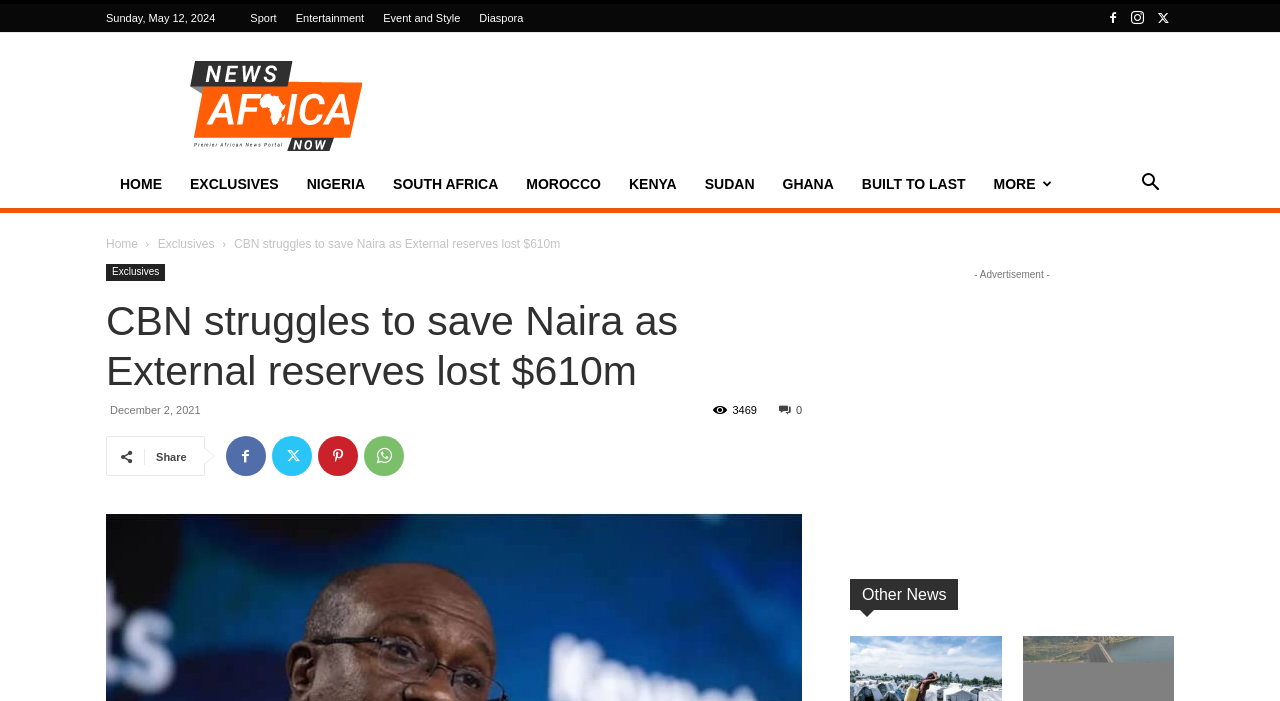Find the bounding box of the UI element described as follows: "South Africa".

[0.296, 0.228, 0.4, 0.297]